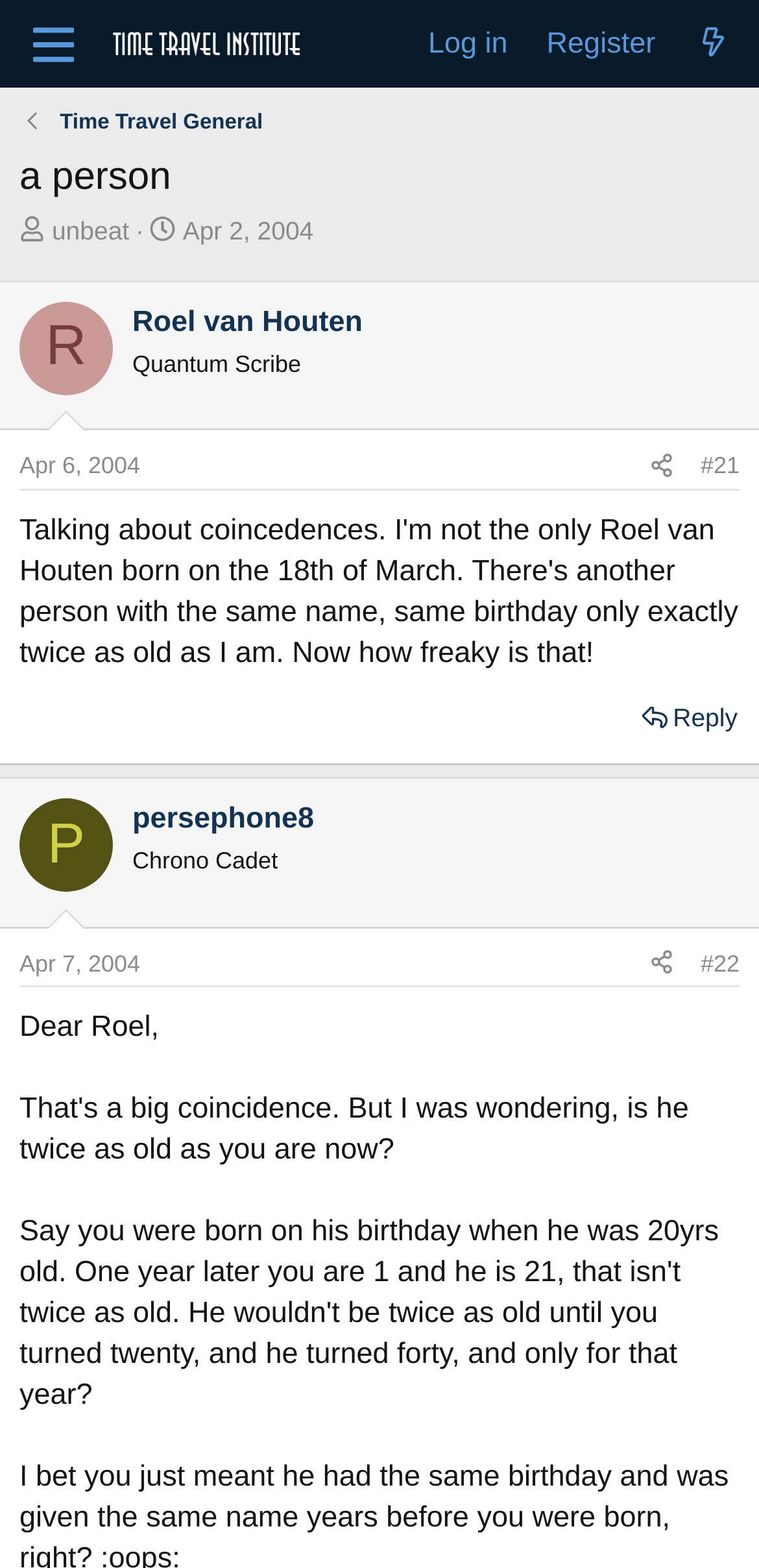What is the name of the thread starter?
Refer to the screenshot and answer in one word or phrase.

Roel van Houten